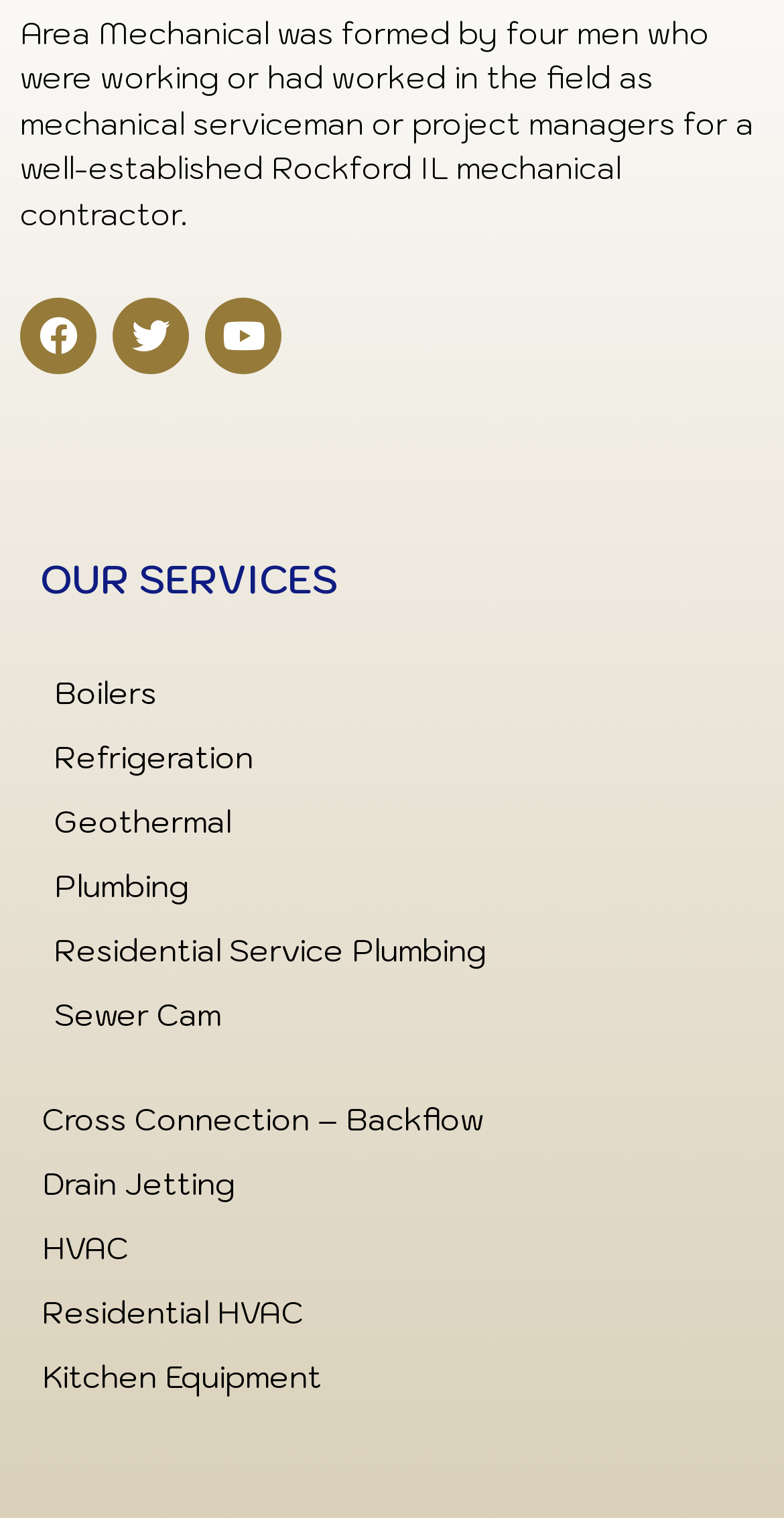Determine the bounding box for the UI element as described: "Geothermal". The coordinates should be represented as four float numbers between 0 and 1, formatted as [left, top, right, bottom].

[0.051, 0.52, 0.949, 0.563]